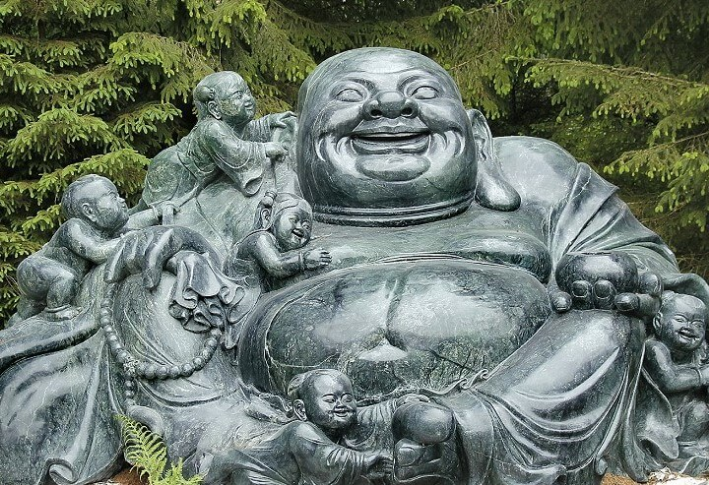Describe all the elements in the image extensively.

The image features a large, intricately carved jade statue of a joyful Buddha, surrounded by playful children. The Buddha's expression is one of bliss and contentment, symbolizing happiness and abundance. The children, depicted in various playful poses, climb over the Buddha's generous form, enhancing the overall theme of joy and familial love in the piece. The statue's deep, rich green hues reflect the nephrite jade's natural beauty, while the detailed craftsmanship accentuates the serene lines of the Buddha's robe and the cheerful faces of the children. The lush green backdrop of trees adds to the tranquil setting, creating a harmonious contrast that emphasizes the statue's significance and allure. This artwork is a testament to the cultural appreciation for jade, often revered not only for its beauty but also for its symbolic meanings of wealth, protection, and spiritual enlightenment.